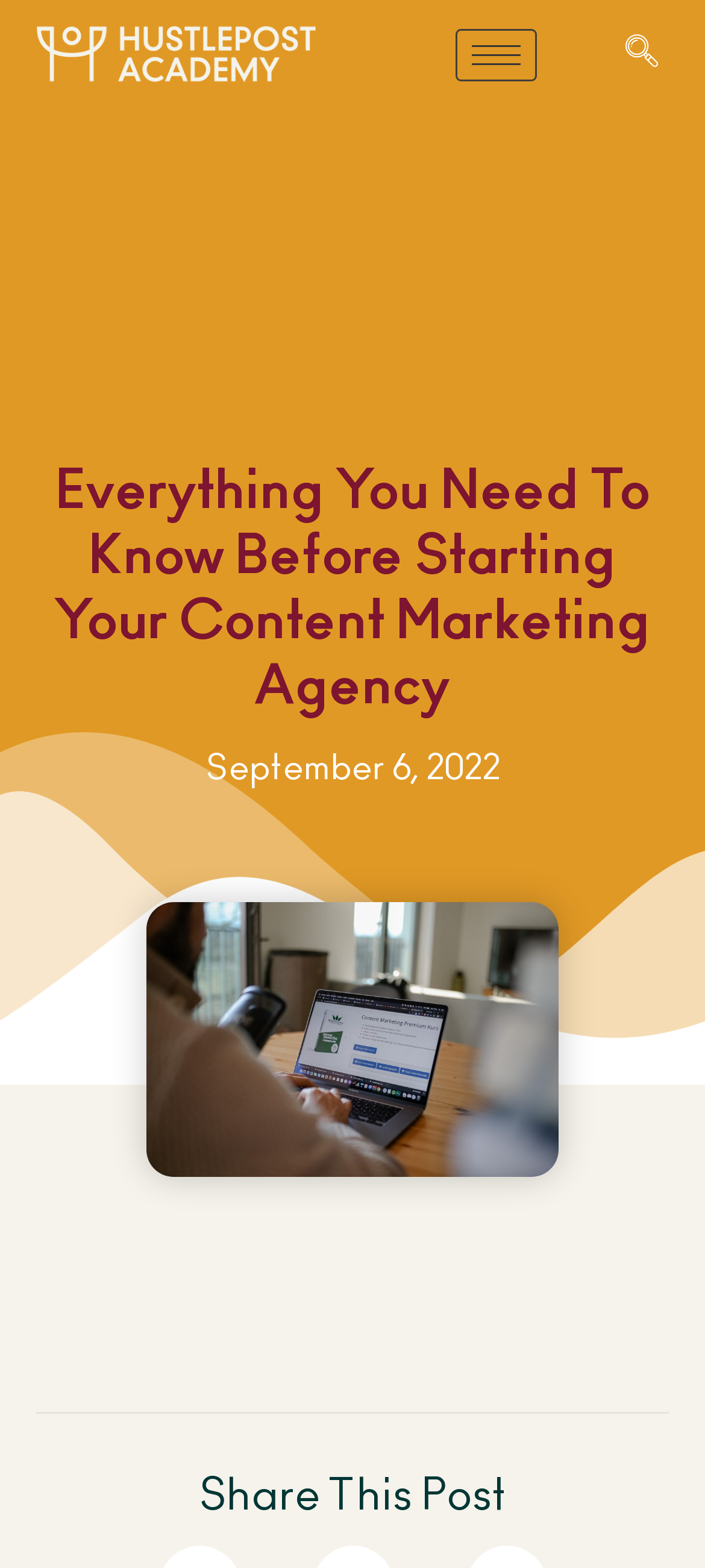From the element description aria-label="navsearch-button", predict the bounding box coordinates of the UI element. The coordinates must be specified in the format (top-left x, top-left y, bottom-right x, bottom-right y) and should be within the 0 to 1 range.

[0.859, 0.012, 0.962, 0.058]